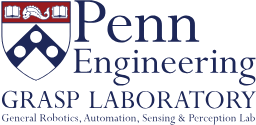Give a detailed account of the visual content in the image.

This image features the logo of the GRASP Laboratory, a prominent research lab within the Penn Engineering department at the University of Pennsylvania. The logo prominently displays the text "Penn Engineering" alongside "GRASP LABORATORY," along with the subtitle "General Robotics, Automation, Sensing & Perception Lab." The design showcases a shield emblem with a red and white color scheme, incorporating elements that represent the lab's commitment to cutting-edge research in robotics and automation technologies. The GRASP Lab is known for its innovative work that pushes the boundaries of engineering and technology.